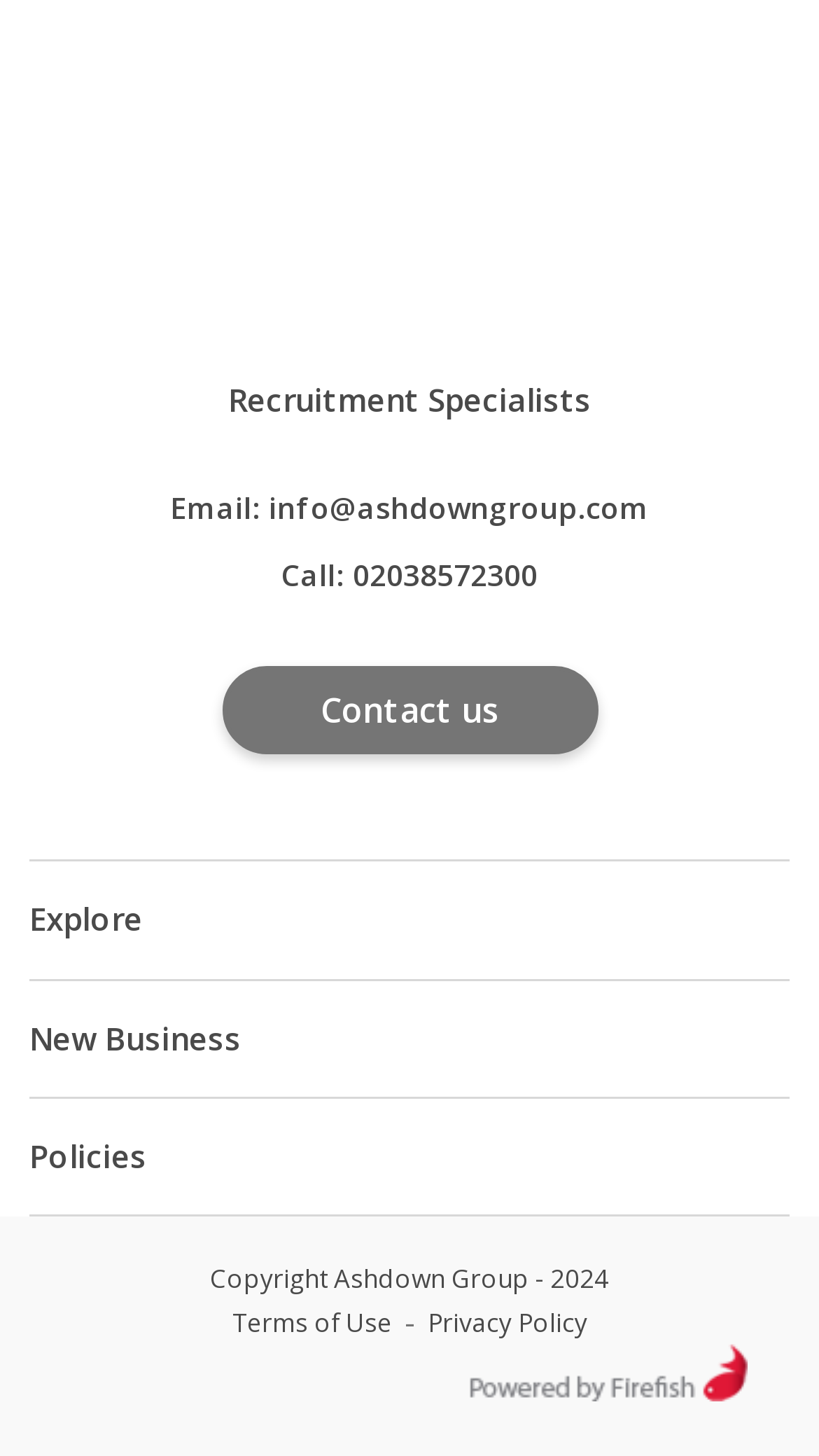What is the company's email address?
From the details in the image, provide a complete and detailed answer to the question.

I found the email address by looking at the text next to the 'Email:' label, which is 'info@ashdowngroup.com'.